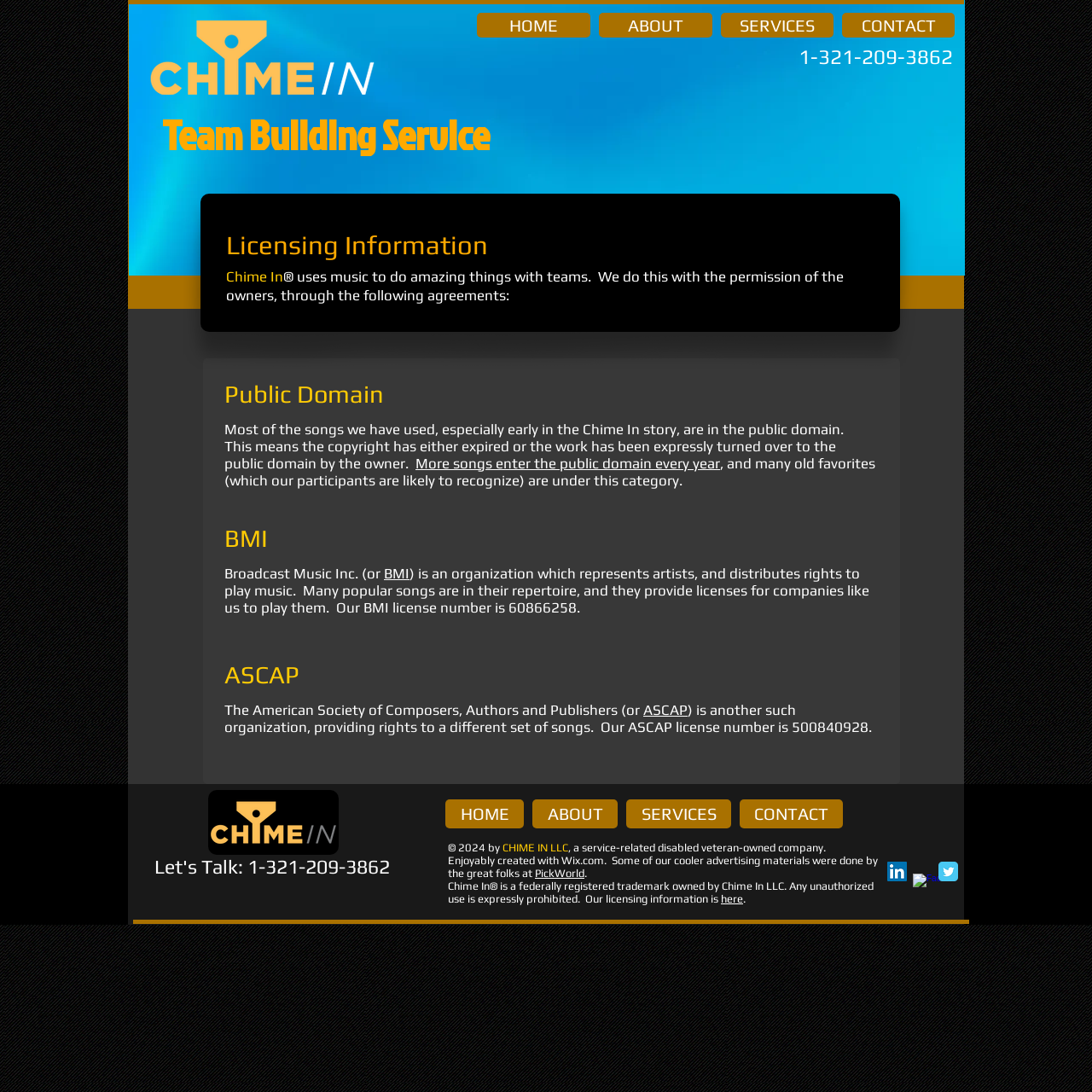Can you pinpoint the bounding box coordinates for the clickable element required for this instruction: "Learn more about BMI"? The coordinates should be four float numbers between 0 and 1, i.e., [left, top, right, bottom].

[0.352, 0.517, 0.375, 0.533]